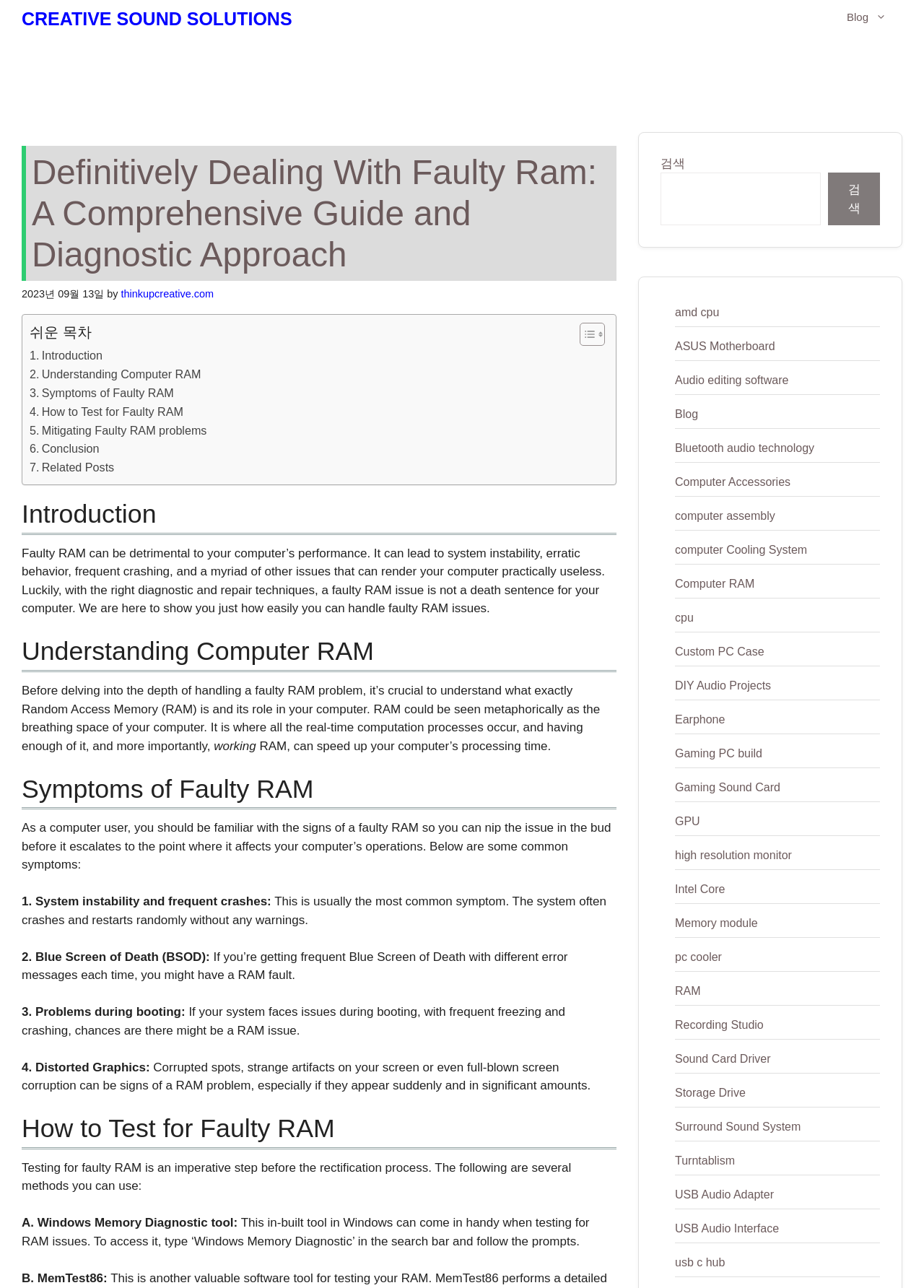What is the website's primary topic?
Based on the screenshot, provide a one-word or short-phrase response.

Computer RAM